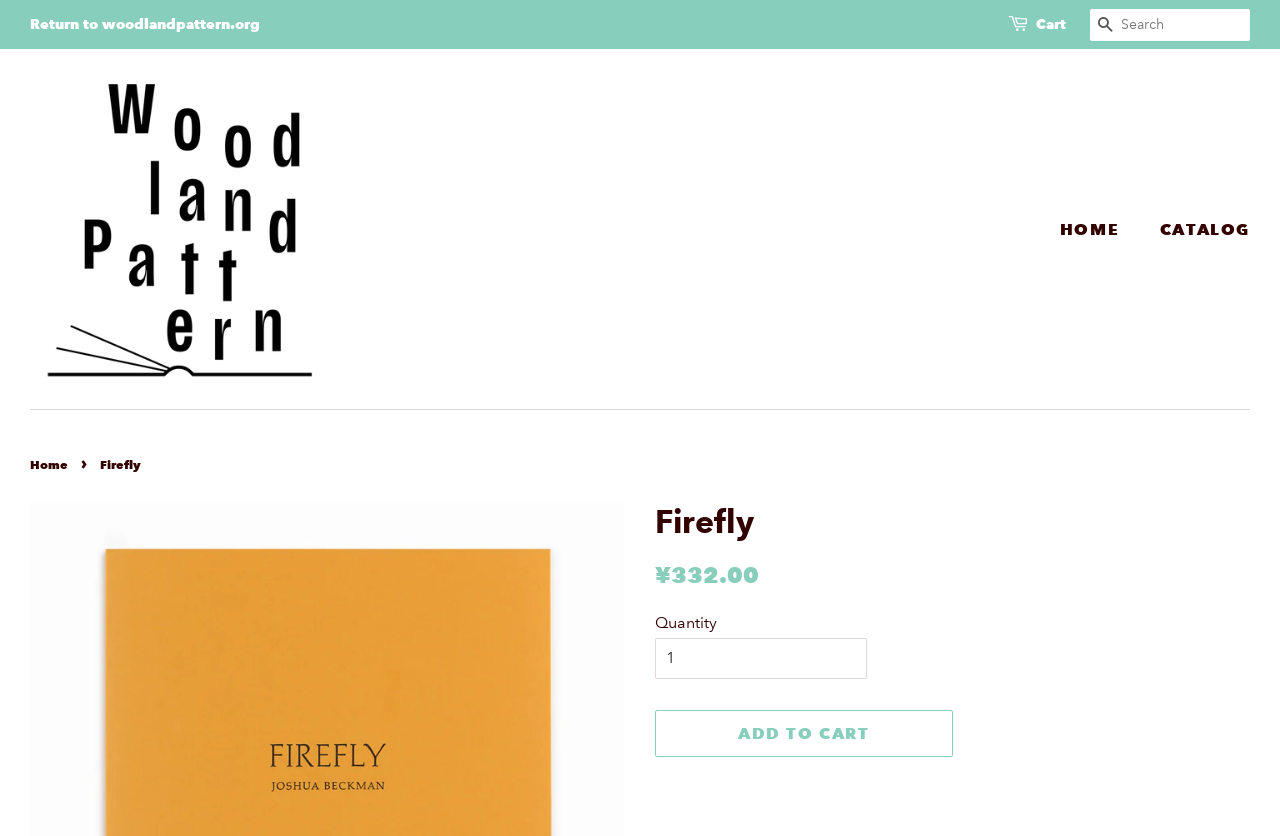Please determine the bounding box coordinates for the UI element described as: "Cart 0".

[0.809, 0.015, 0.833, 0.044]